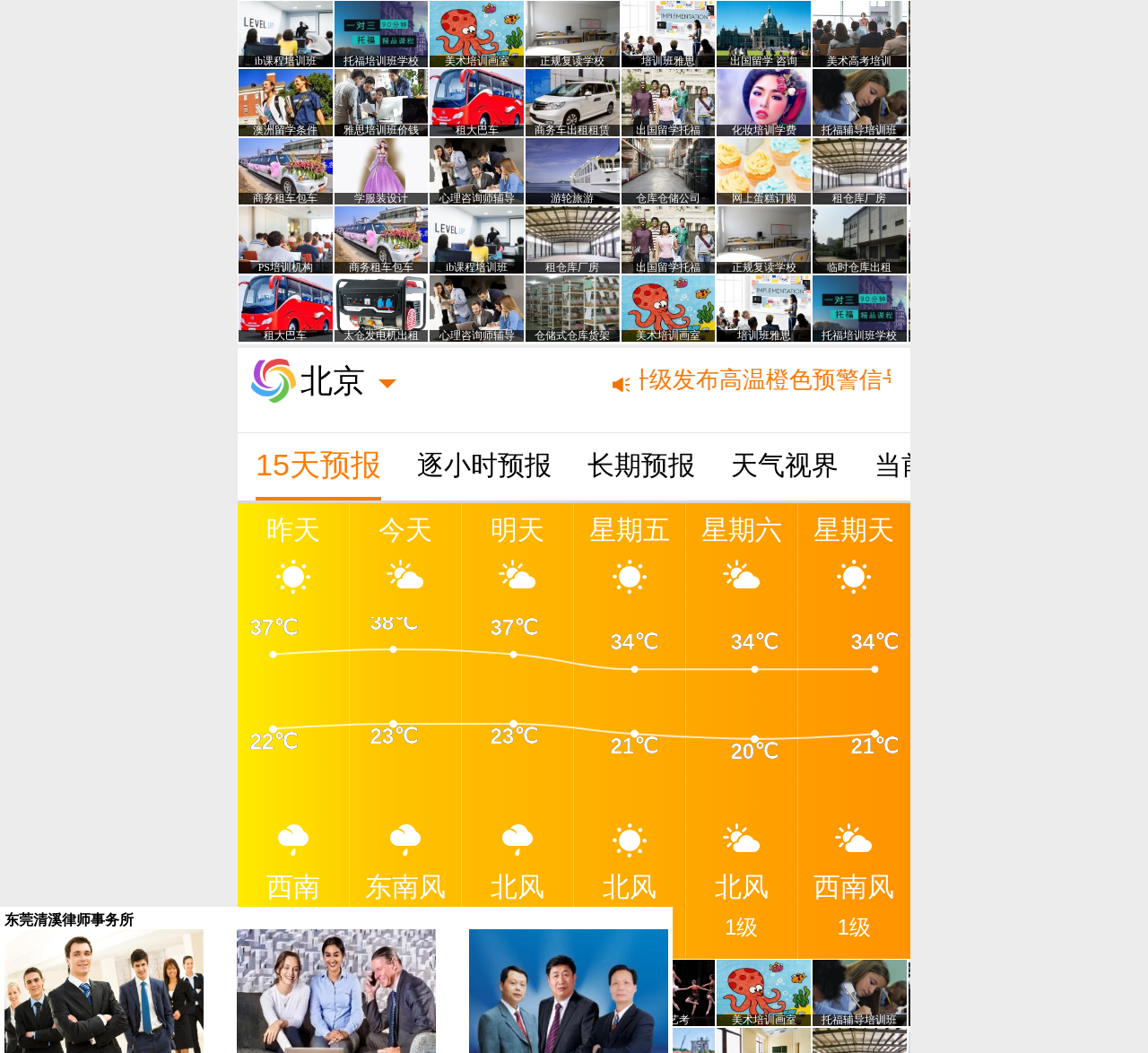Locate the bounding box coordinates of the area you need to click to fulfill this instruction: 'Return to Moodspark's Home Page'. The coordinates must be in the form of four float numbers ranging from 0 to 1: [left, top, right, bottom].

None